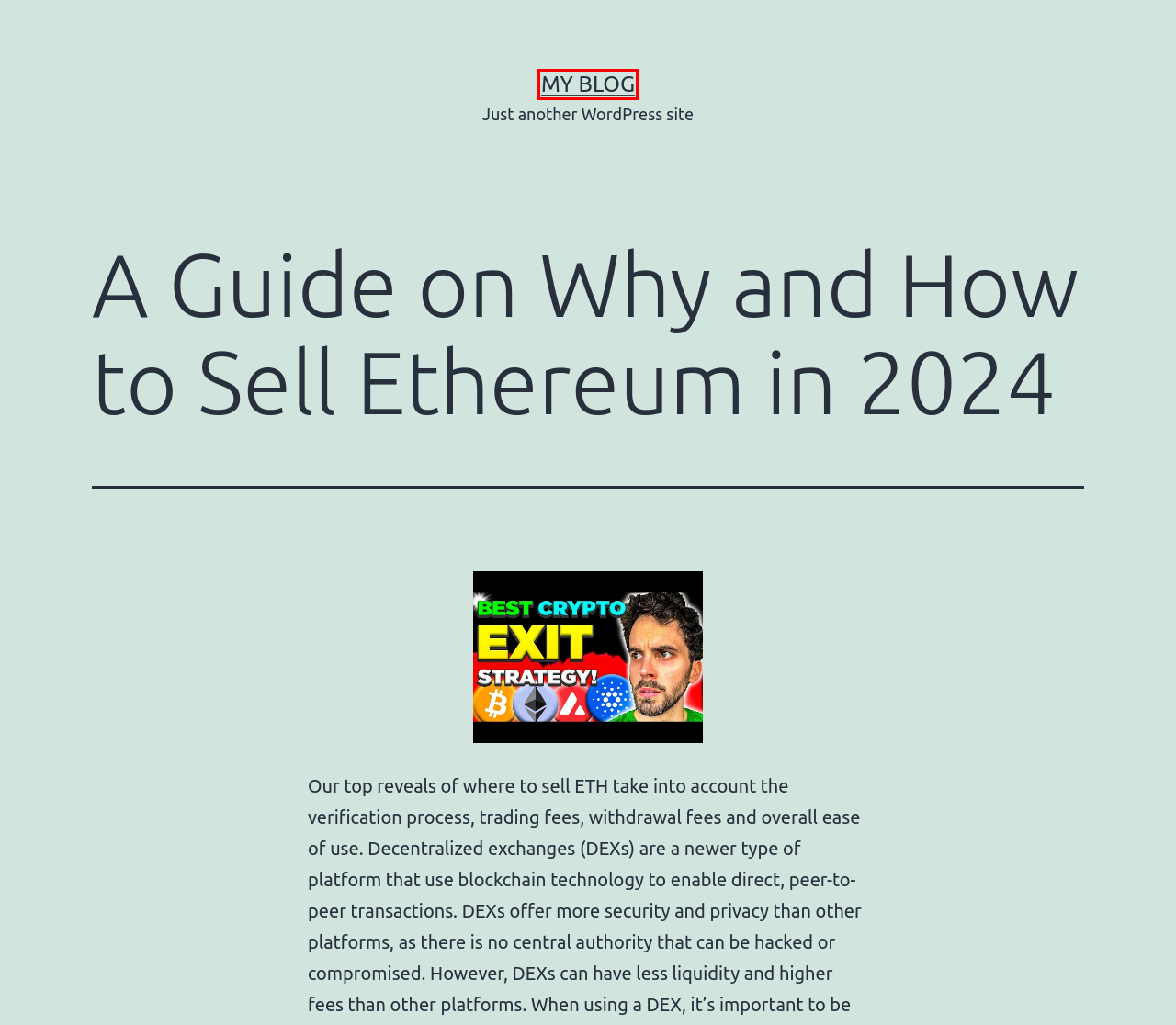You have a screenshot of a webpage with a red bounding box highlighting a UI element. Your task is to select the best webpage description that corresponds to the new webpage after clicking the element. Here are the descriptions:
A. Blog Tool, Publishing Platform, and CMS – WordPress.org
B. "официальный Сайт Мостбет Ставки На Спорт Mostbe - My blog
C. Cryptocurrency exchange Archives - My blog
D. admin, Author at My blog
E. My blog - Just another WordPress site
F. How To Sell Ethereum: A Guide for Beginners | Tokenexus
G. How to Choose the Best Online Data Room for M&A - My blog
H. The Basics of Data Communication - My blog

E